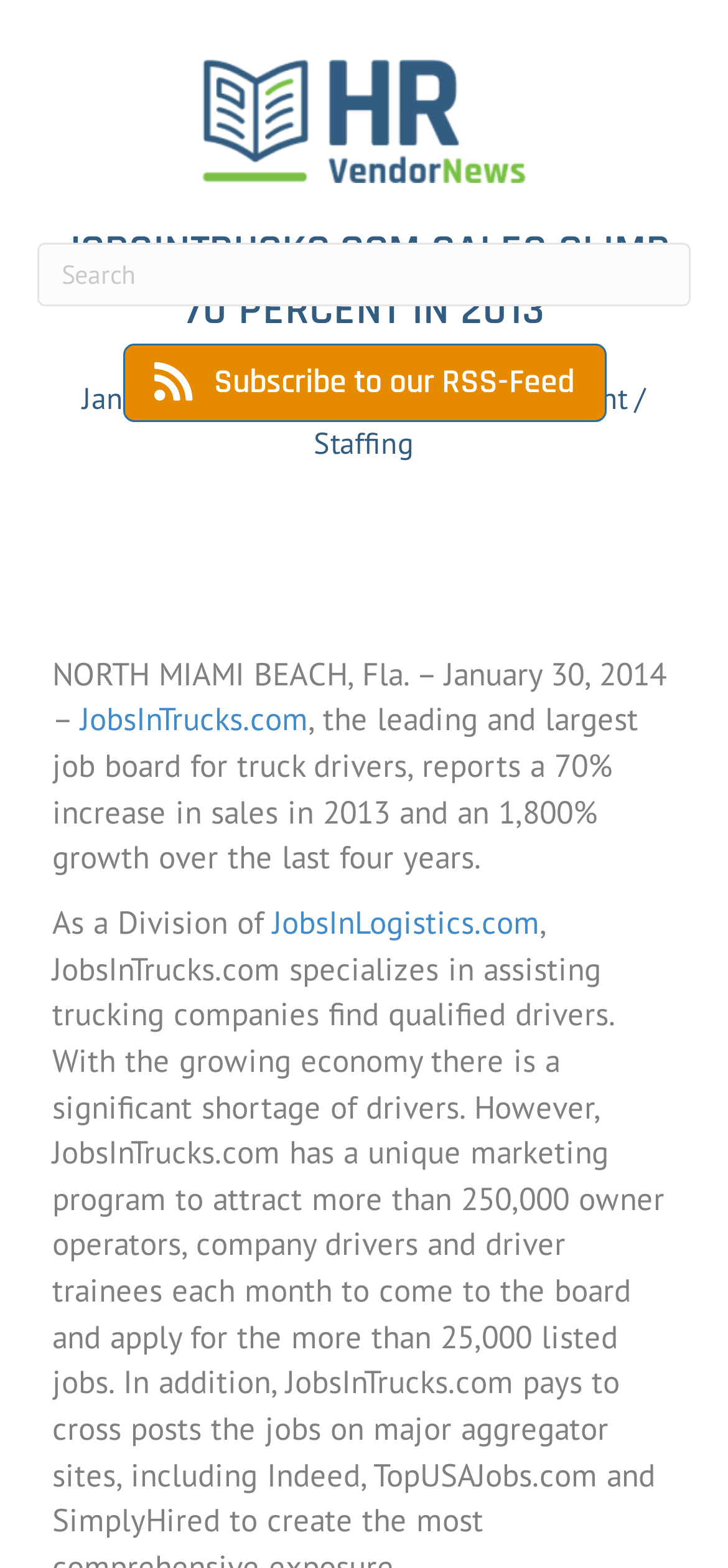Create a detailed narrative describing the layout and content of the webpage.

The webpage appears to be a news article or press release from JobsInTrucks.com, a job board for truck drivers. At the top left of the page, there is an HR logo in color, which is an image. Next to the logo, there is a search bar that spans almost the entire width of the page. 

Below the search bar, there is a heading that reads "JOBSINTRUCKS.COM SALES CLIMB 70 PERCENT IN 2013". The date "January 30, 2014" is written below the heading, followed by a vertical bar and two links to categories, "General HR" and "Recruitment / Staffing". 

The main content of the article starts with a location, "NORTH MIAMI BEACH, Fla.", and then mentions the date again. The text then introduces JobsInTrucks.com, describing it as the leading and largest job board for truck drivers, and reports a 70% increase in sales in 2013 and an 1,800% growth over the last four years. 

Finally, the article mentions that JobsInTrucks.com is a division of JobsInLogistics.com, with a link to the latter website. There is also a link to subscribe to an RSS feed at the top right of the page.